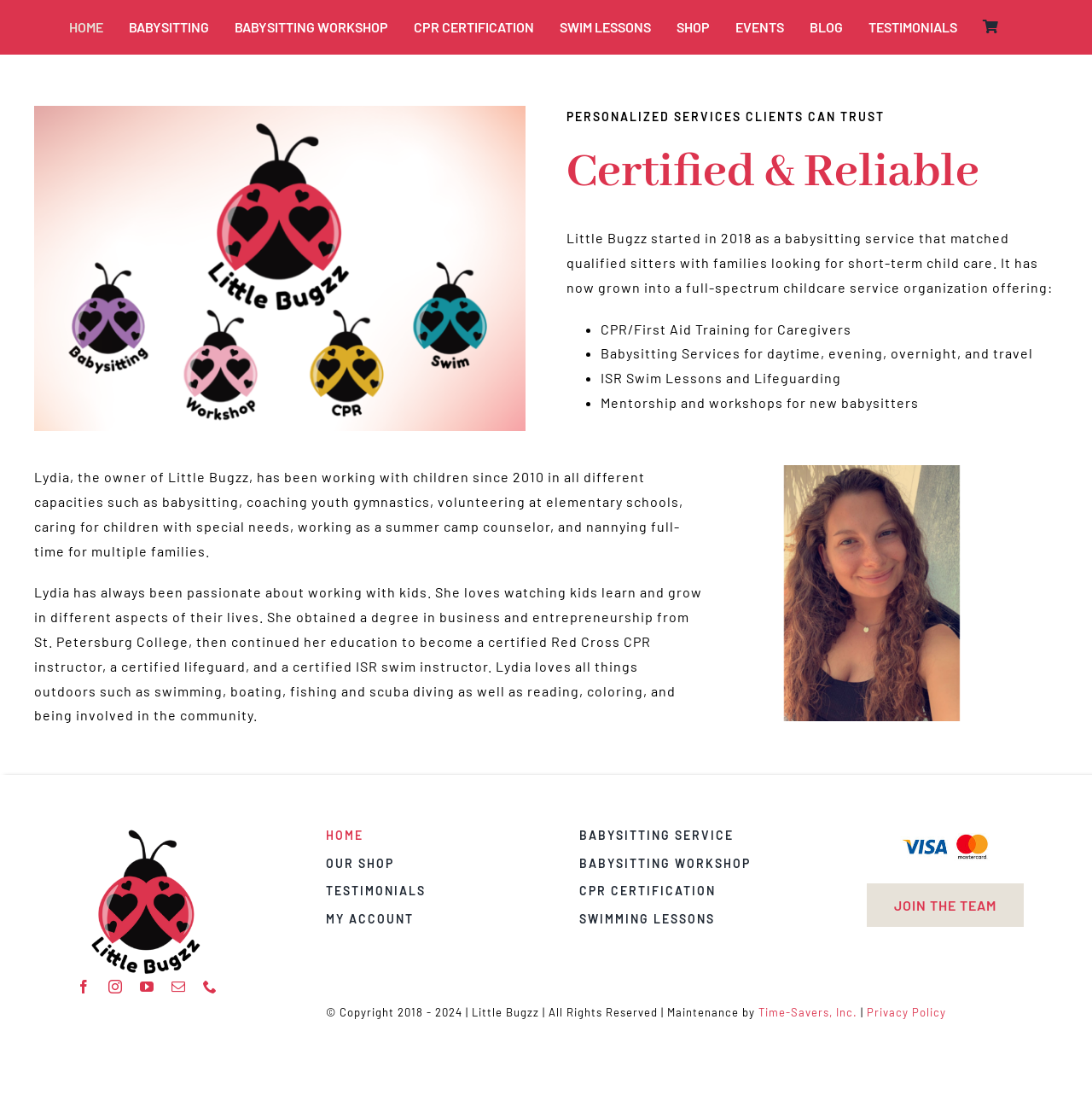Find the bounding box coordinates for the HTML element specified by: "WooCommerce Cart0".

[0.9, 0.0, 0.937, 0.05]